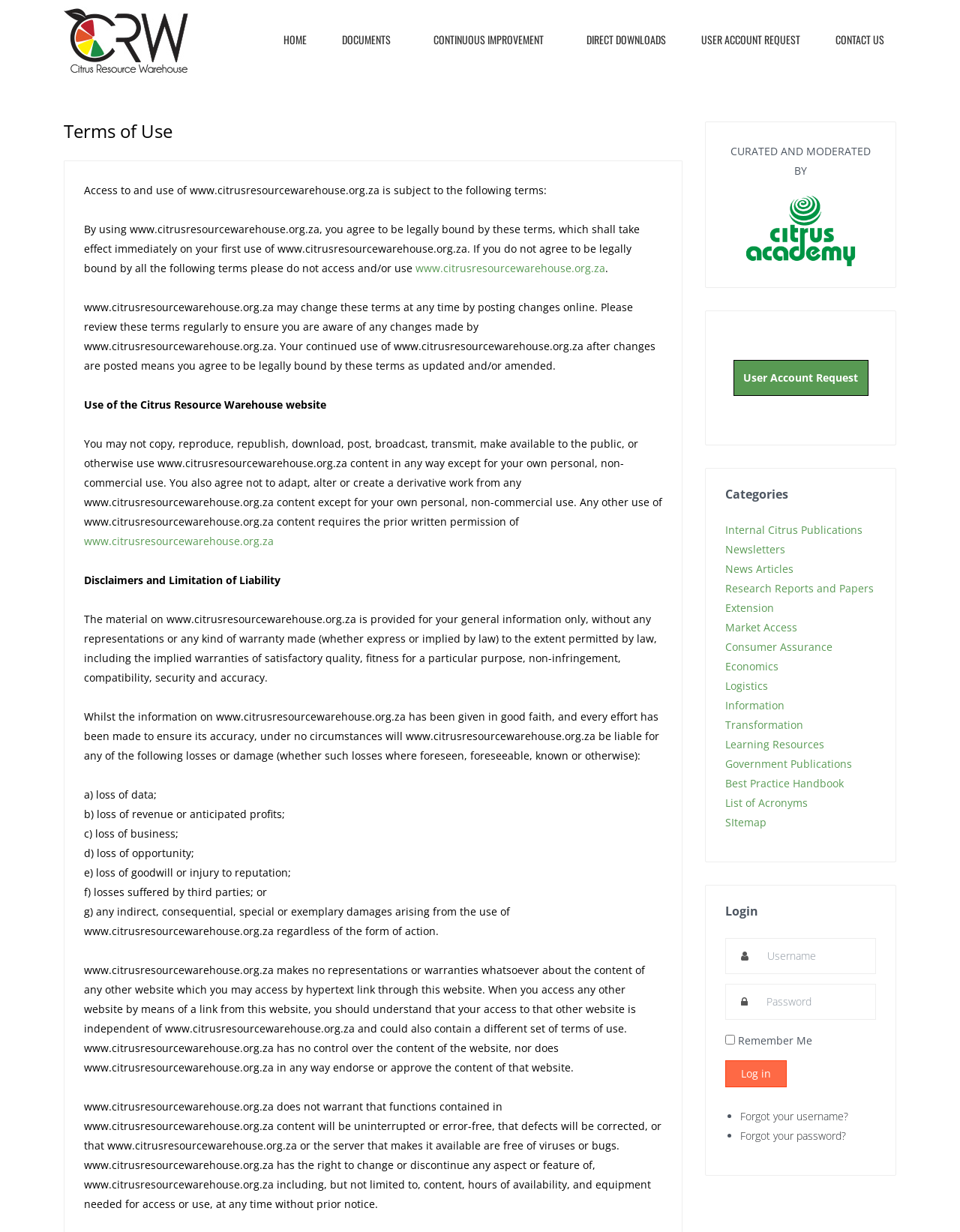Extract the heading text from the webpage.

Terms of Use